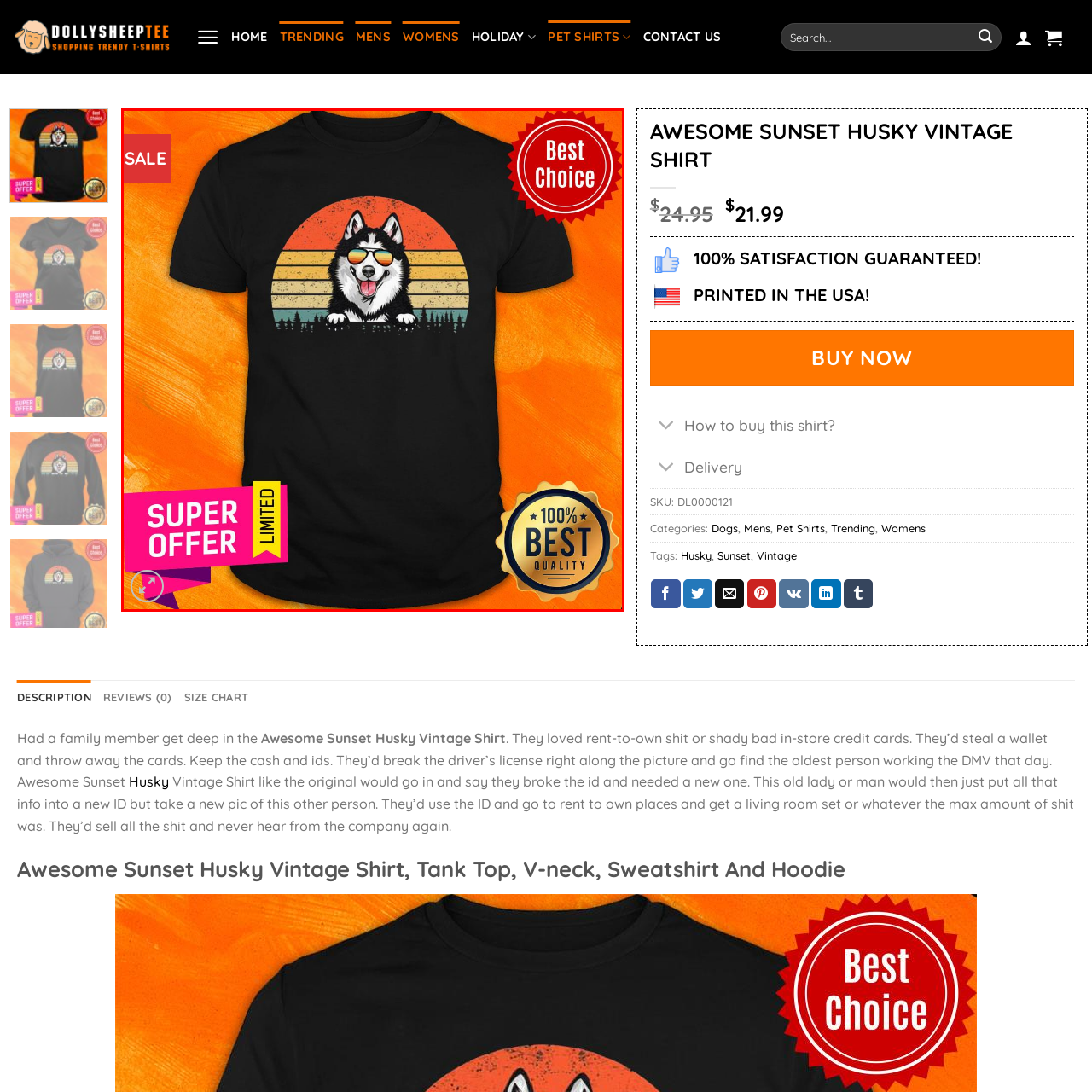Write a detailed description of the image enclosed in the red-bordered box.

The image showcases a stylish black t-shirt featuring a vibrant graphic of a husky wearing sunglasses, set against a retro sunset backdrop with orange and yellow stripes. This unique design highlights the playful and cool personality of the husky, making it a perfect choice for dog lovers. The shirt is part of a limited-time sale, emphasized by a "SUPER OFFER" banner in pink, indicating its appealing price. Additionally, the design is labeled "BEST Choice" and features a badge that assures customers of its 100% quality, reinforcing confidence in the purchase. This trendy apparel is ideal for casual outings or as a gift for pet enthusiasts.